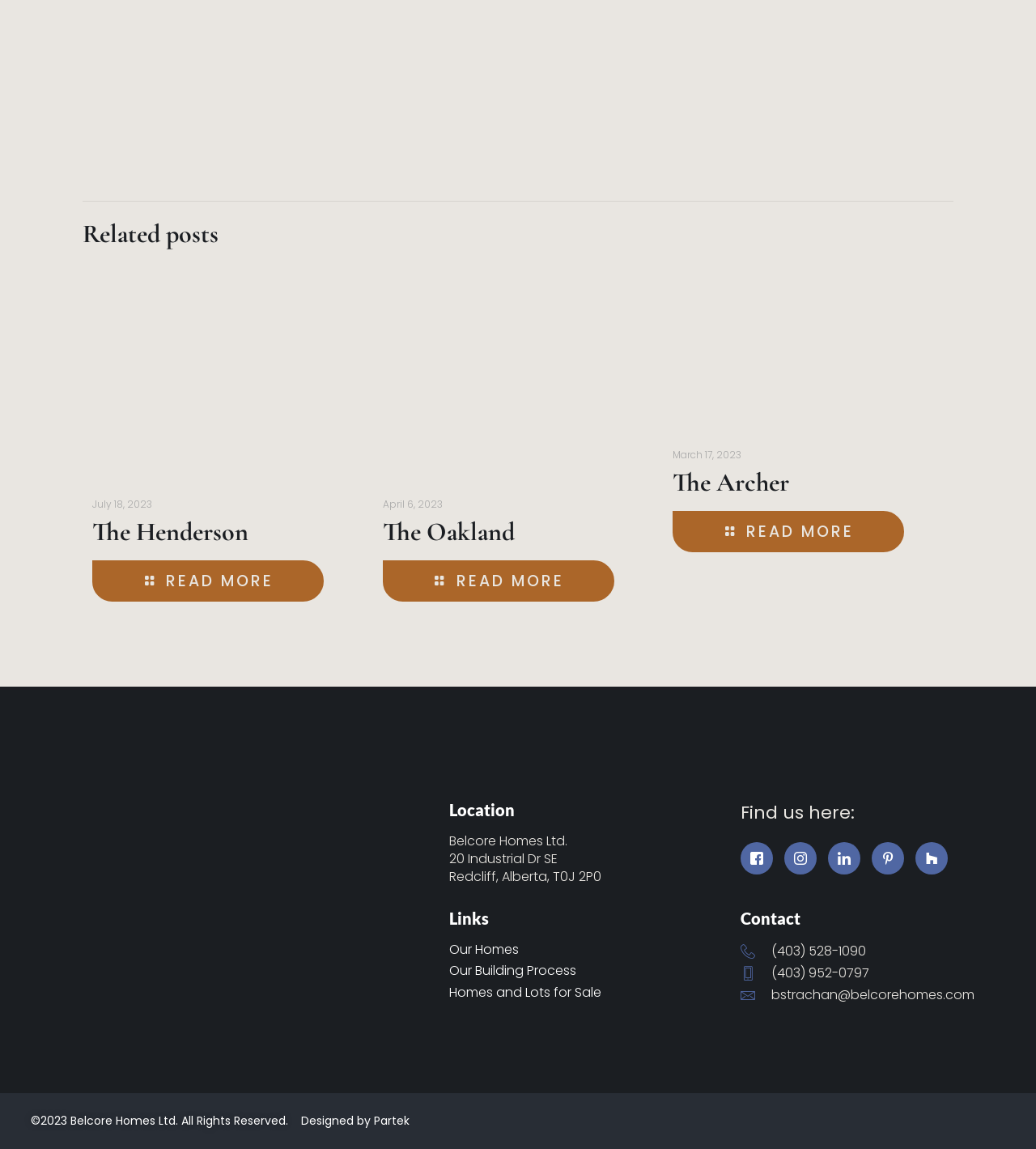What is the phone number mentioned on the webpage?
Respond with a short answer, either a single word or a phrase, based on the image.

(403) 528-1090